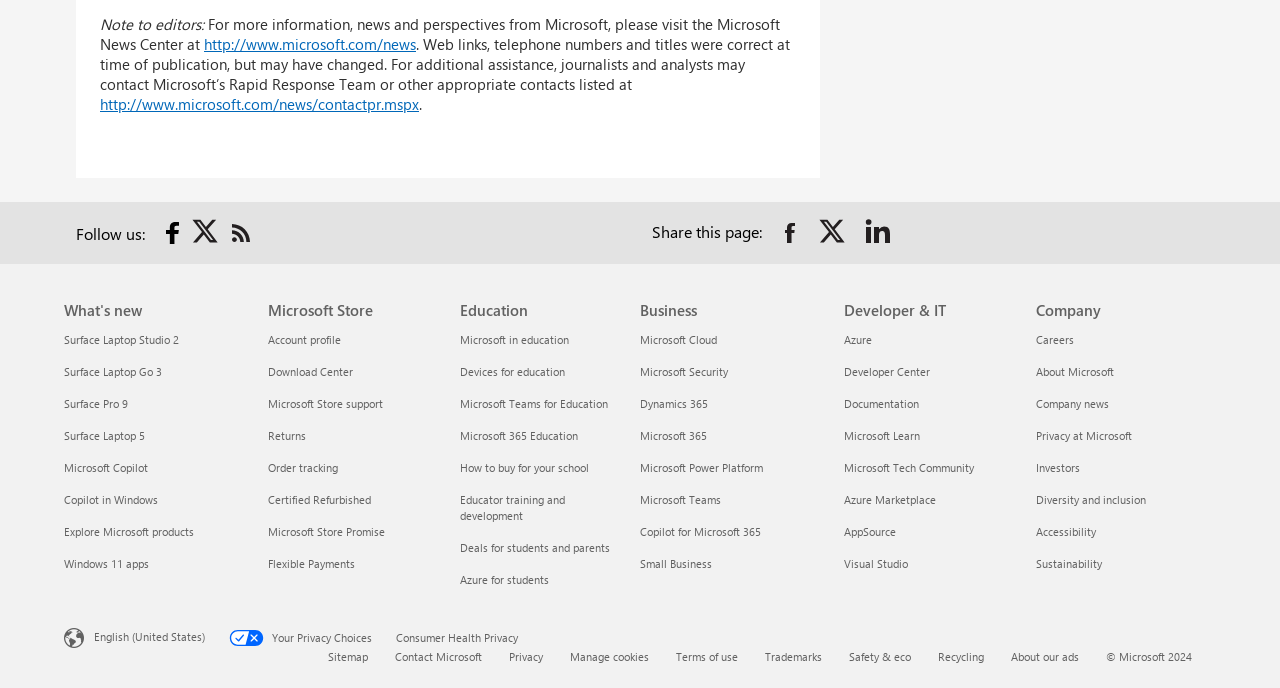Locate the bounding box coordinates of the item that should be clicked to fulfill the instruction: "Click the link 'International Consortium of Investigative Journalists'".

None